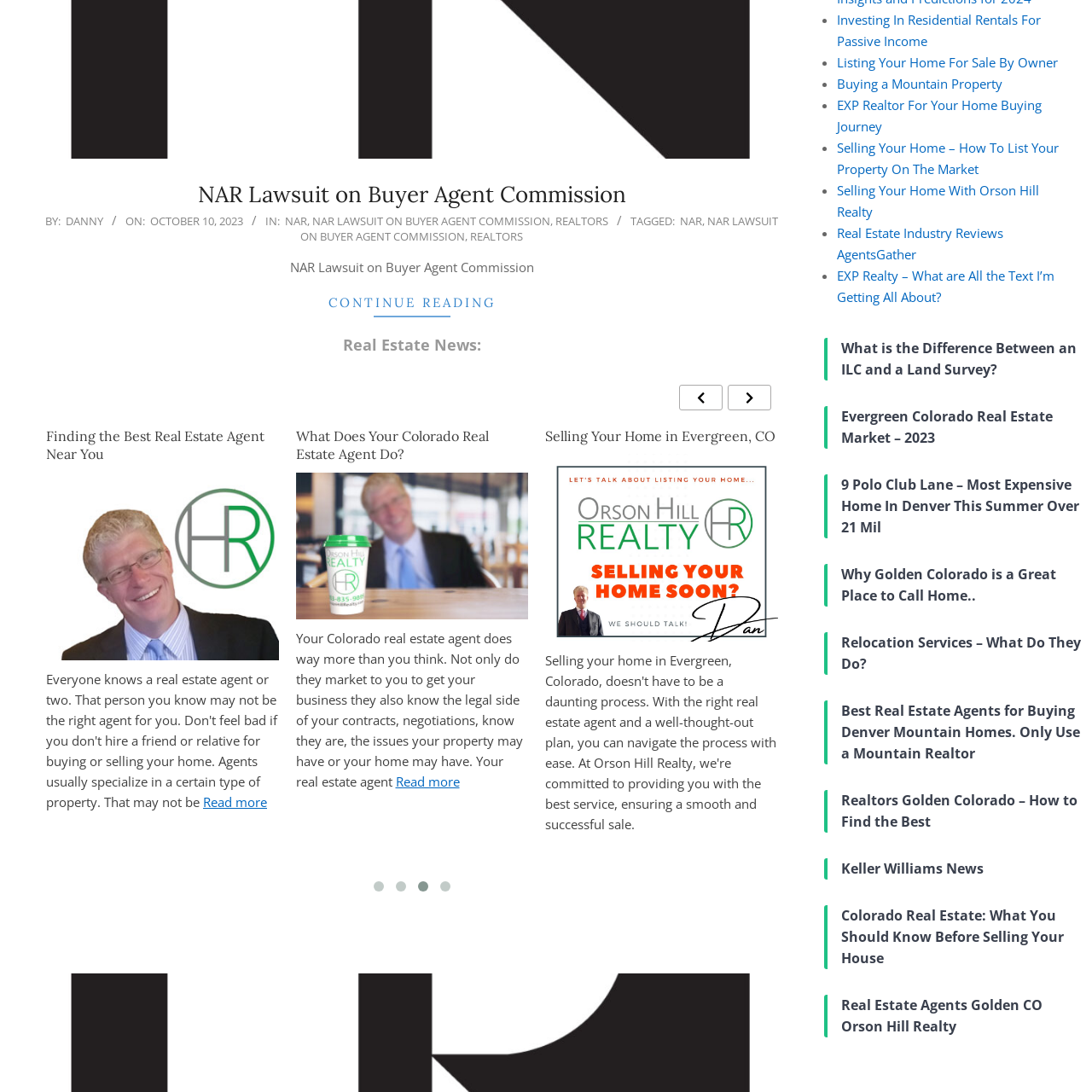Focus on the section marked by the red bounding box and reply with a single word or phrase: What is the purpose of the image?

To support the article